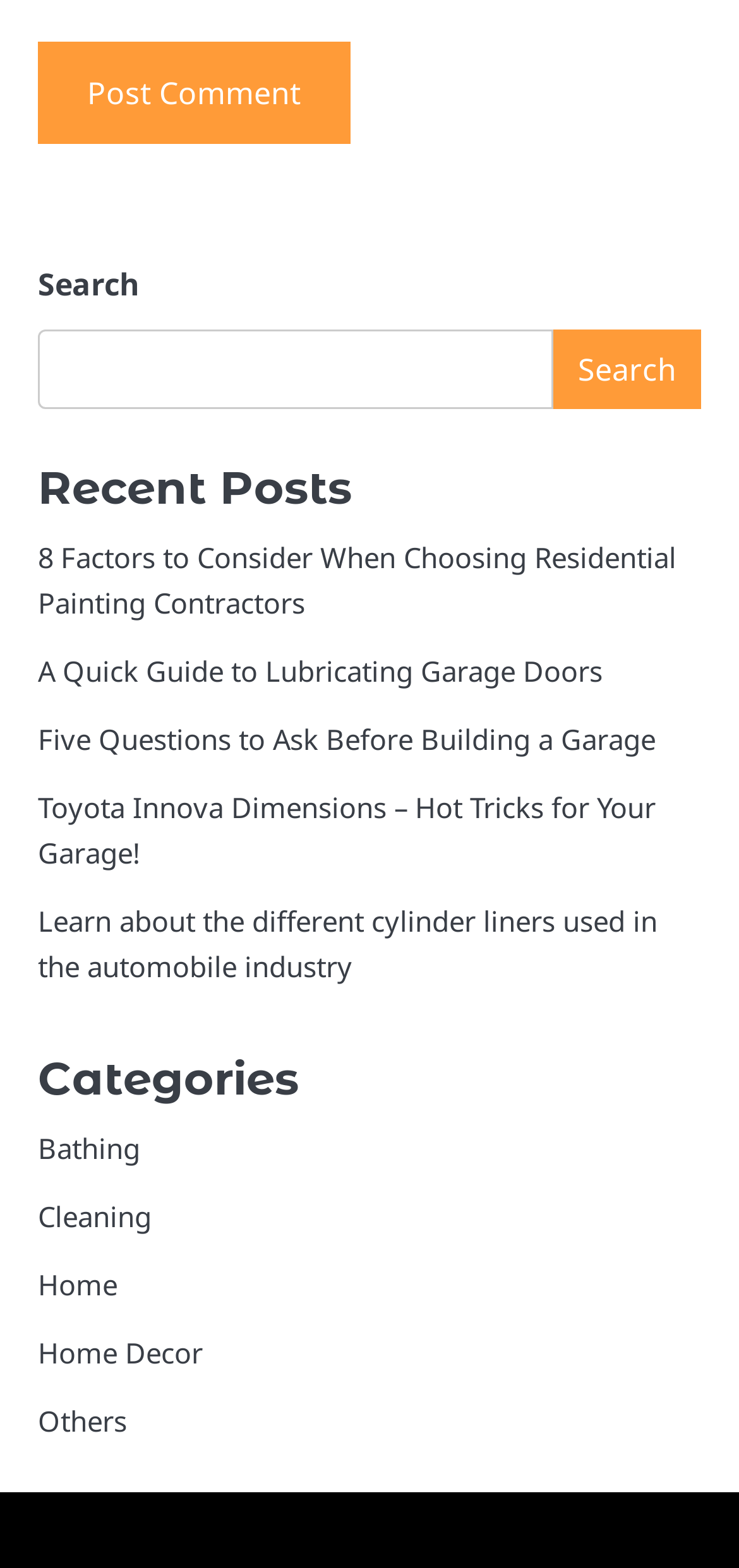Specify the bounding box coordinates (top-left x, top-left y, bottom-right x, bottom-right y) of the UI element in the screenshot that matches this description: Home Decor

[0.051, 0.851, 0.274, 0.875]